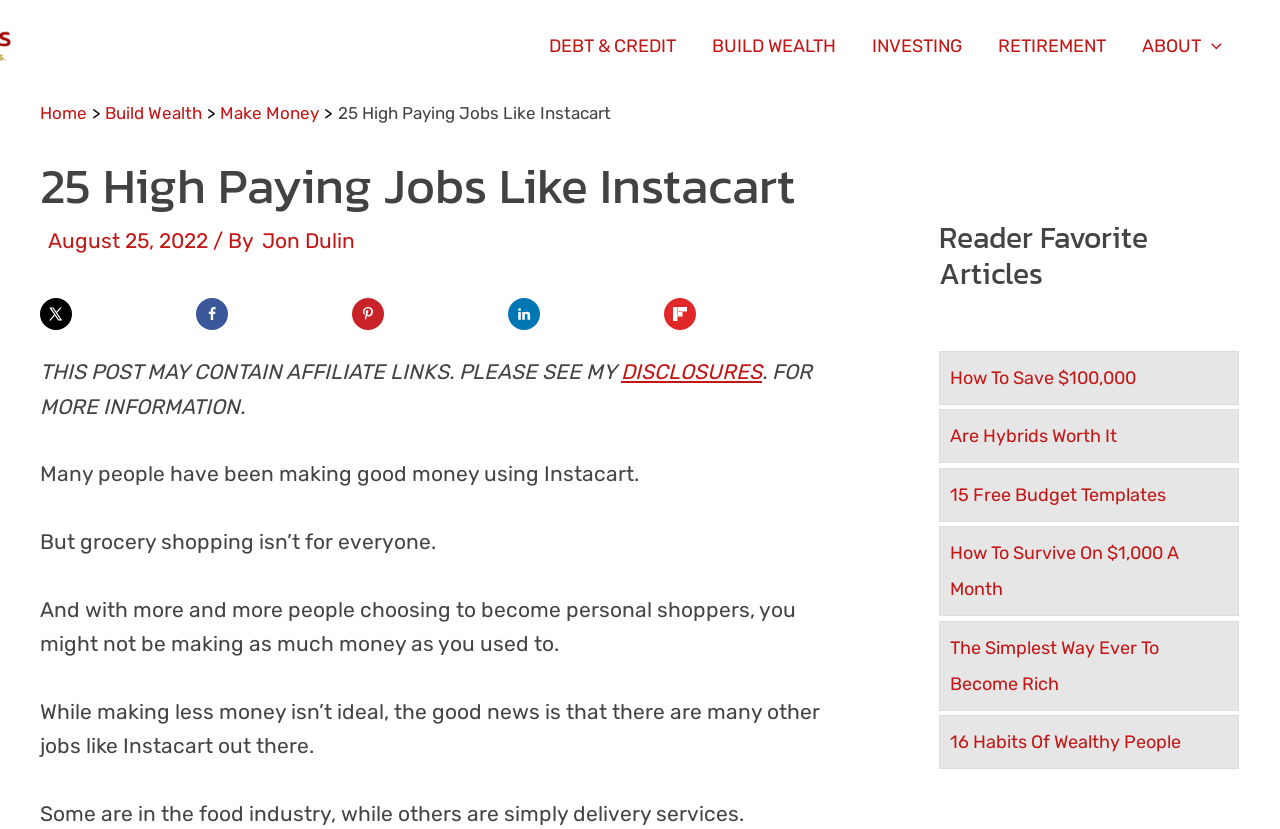Please extract and provide the main headline of the webpage.

25 High Paying Jobs Like Instacart